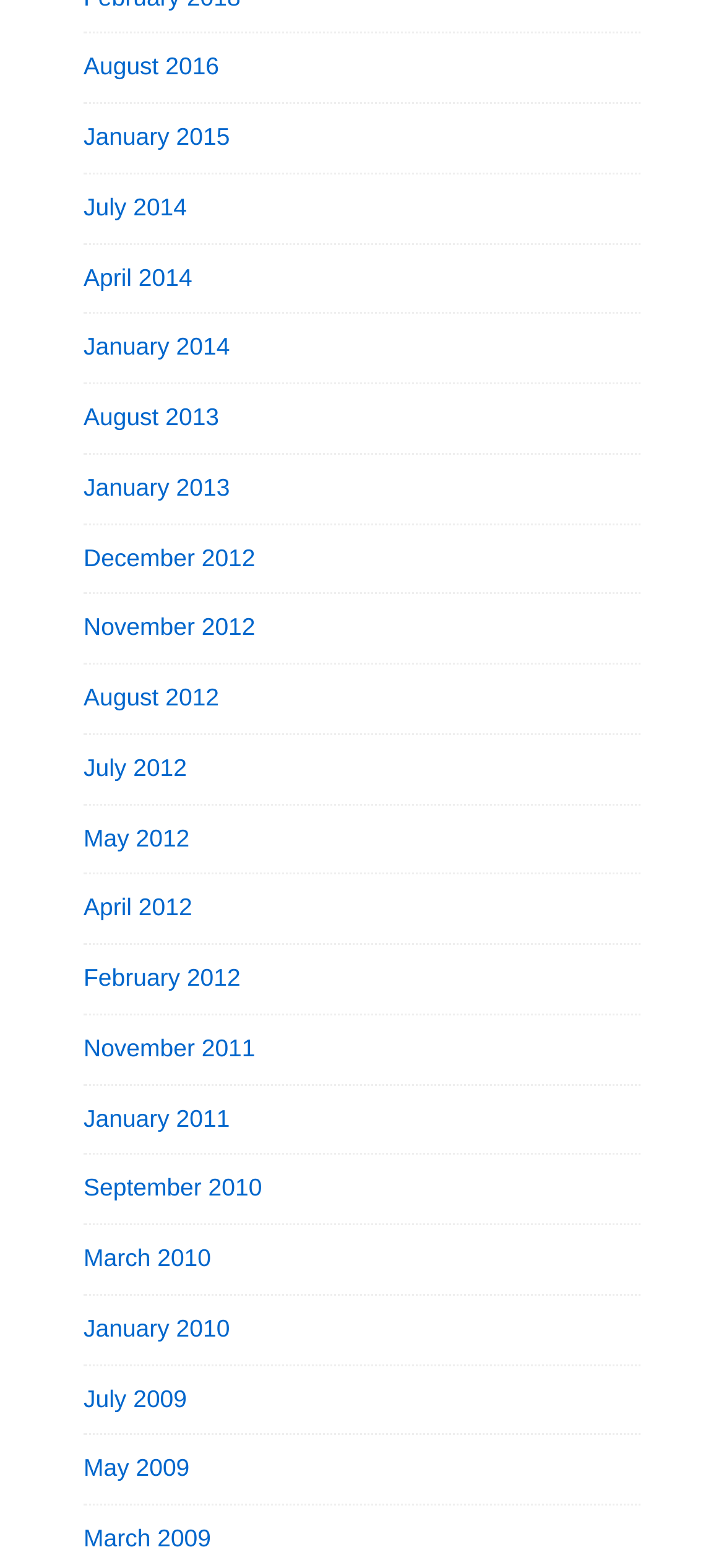Locate the bounding box coordinates of the area where you should click to accomplish the instruction: "view August 2016".

[0.115, 0.034, 0.303, 0.051]